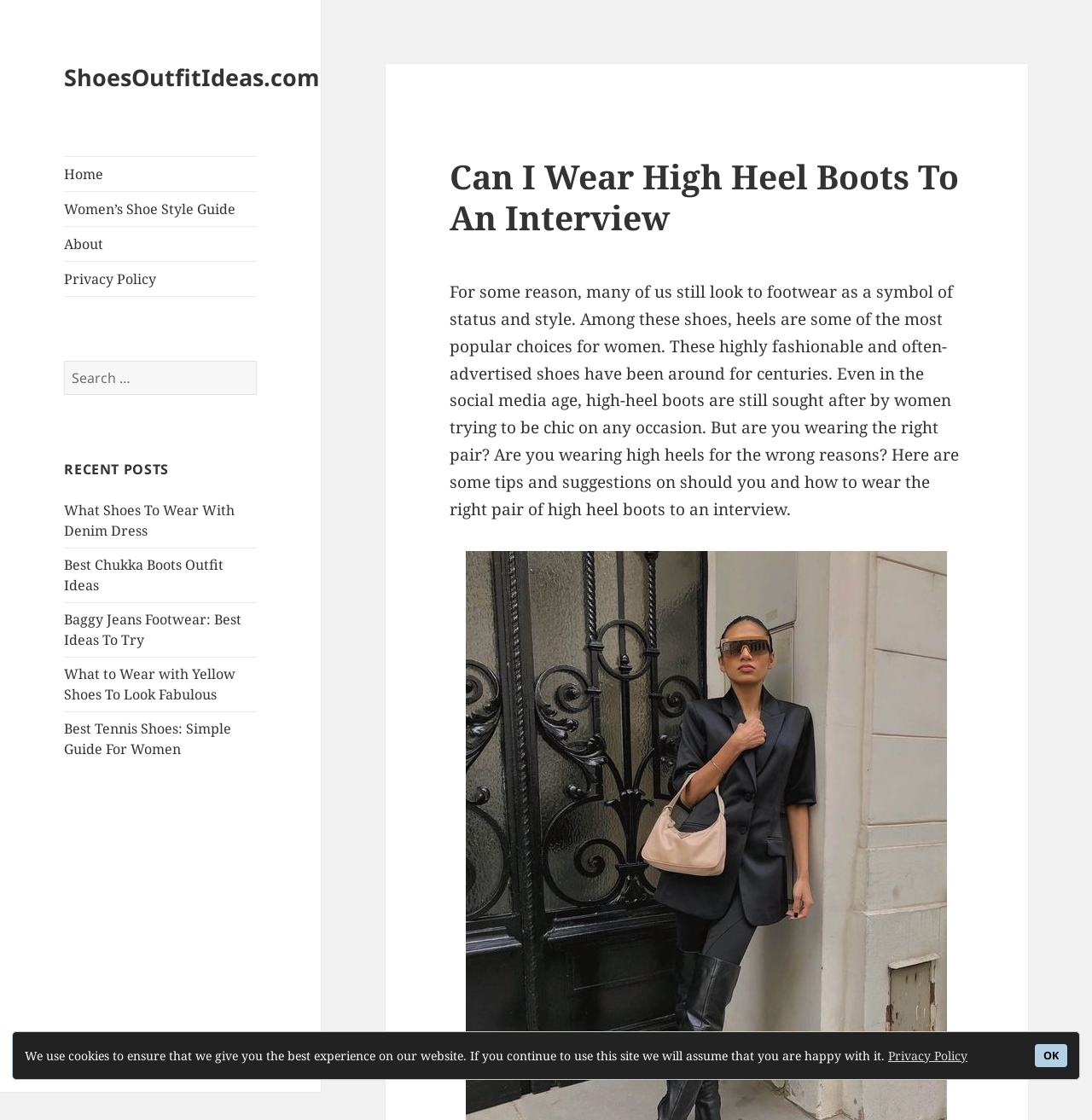What is the purpose of the search box?
Relying on the image, give a concise answer in one word or a brief phrase.

To search the website